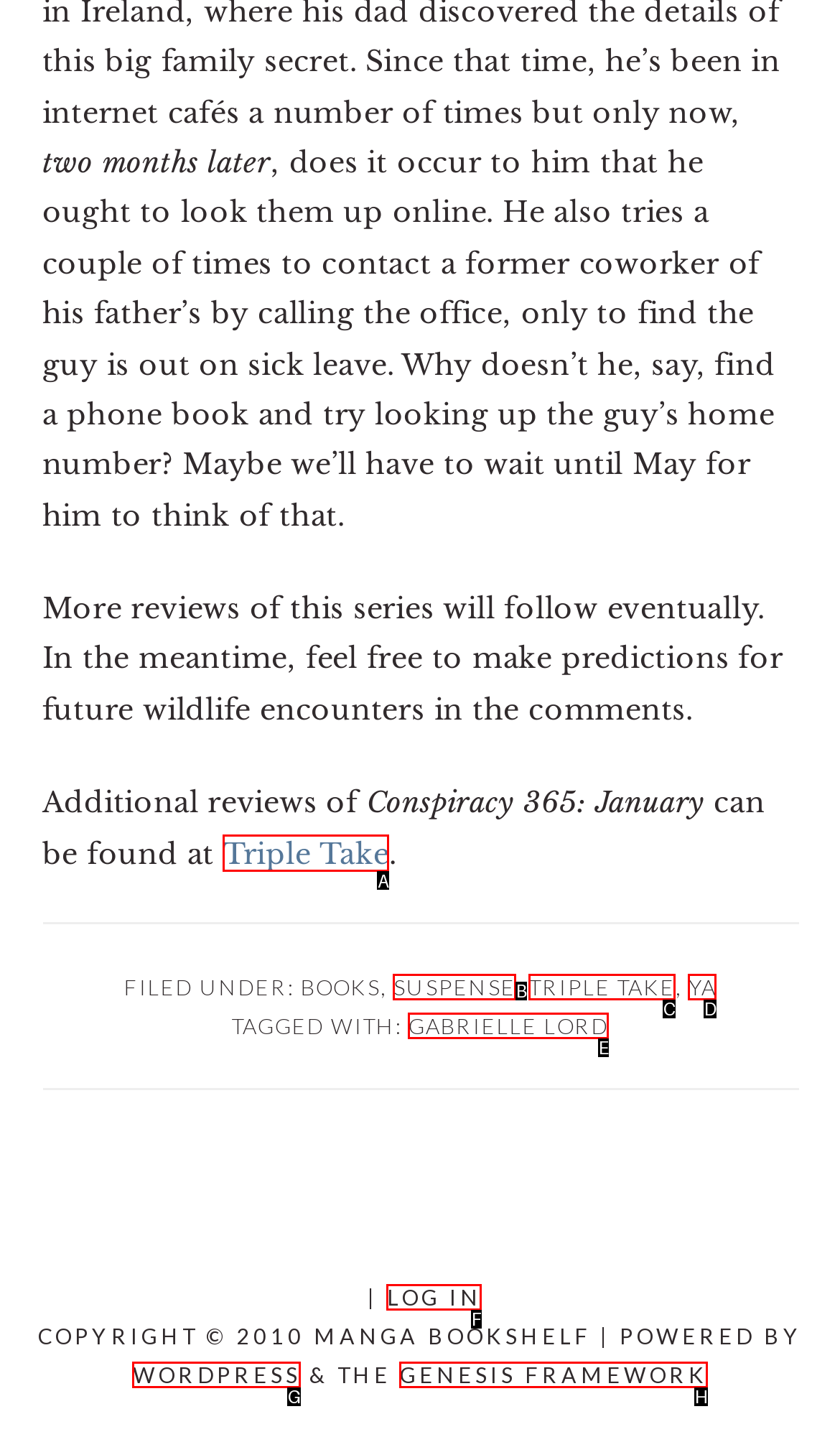Please identify the UI element that matches the description: Triple Take
Respond with the letter of the correct option.

A